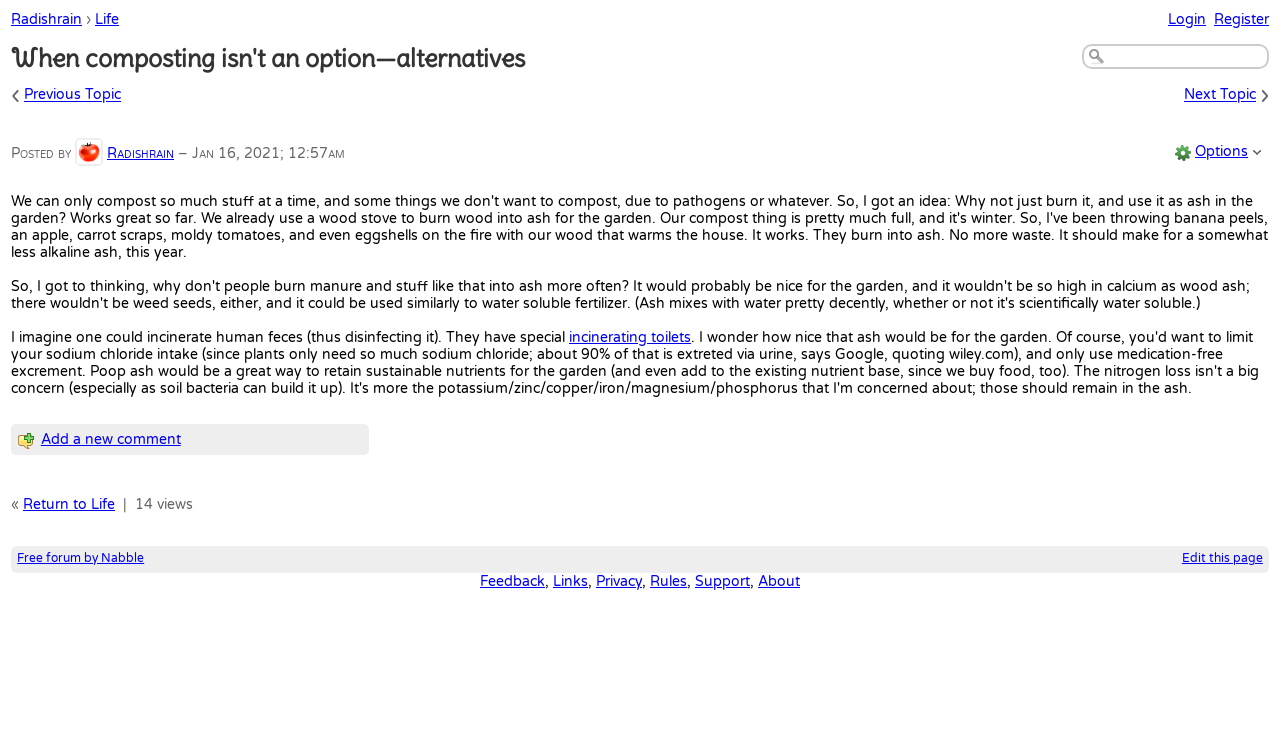What is the main title displayed on this webpage?

When composting isn't an option—alternatives